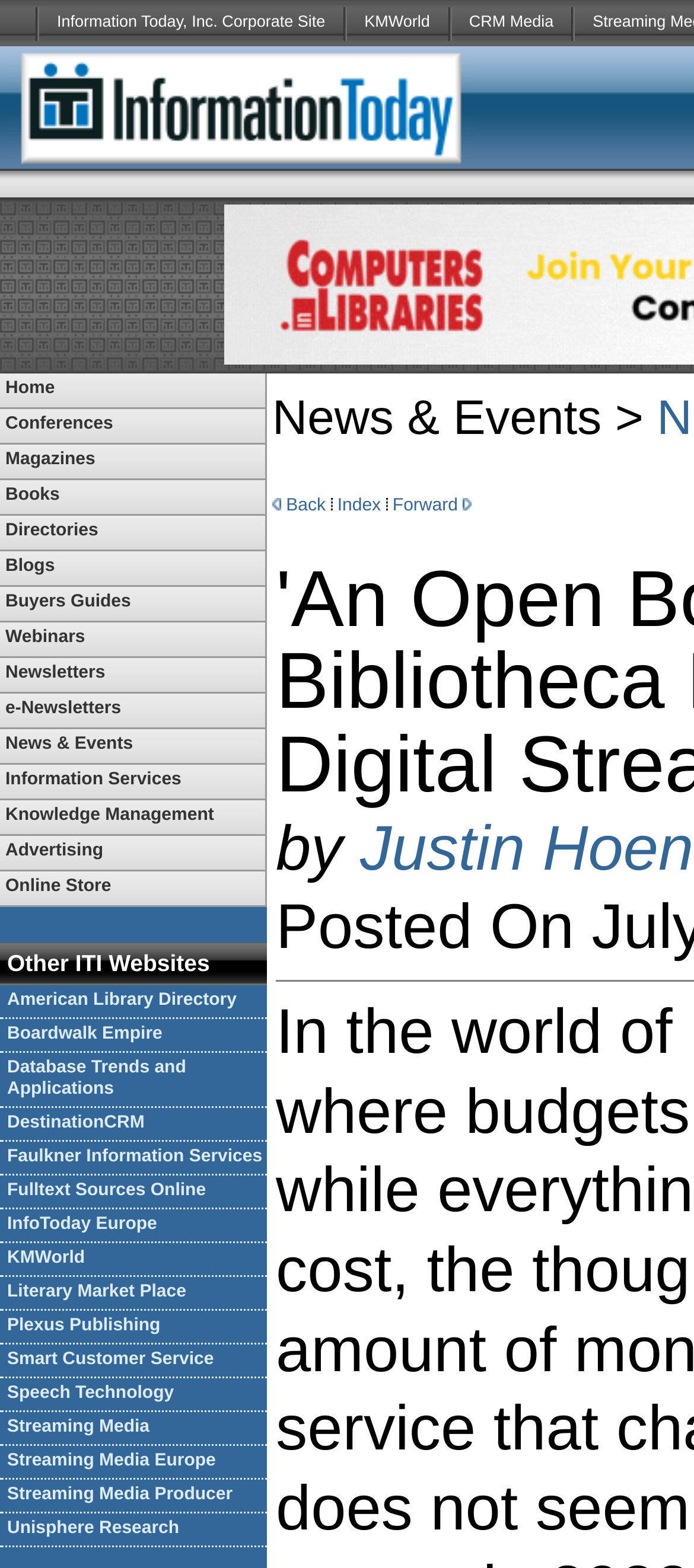Indicate the bounding box coordinates of the element that needs to be clicked to satisfy the following instruction: "Check the Poetry page". The coordinates should be four float numbers between 0 and 1, i.e., [left, top, right, bottom].

None